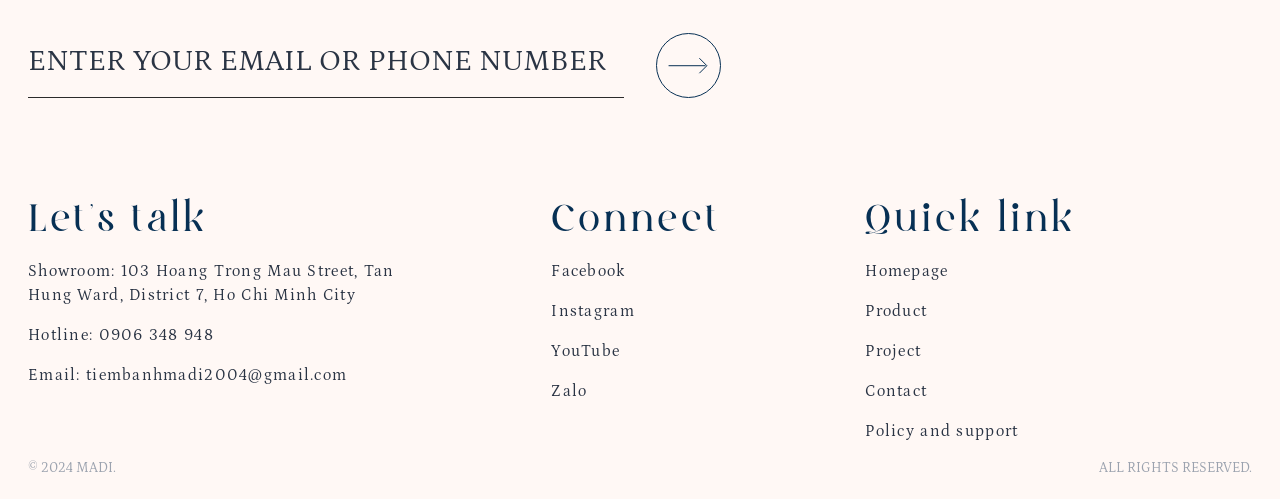What social media platforms can you connect with?
Look at the image and respond to the question as thoroughly as possible.

I found the social media links by looking at the group of link elements with the text 'Facebook', 'Instagram', 'YouTube', and 'Zalo' which are located at the middle-right section of the webpage.